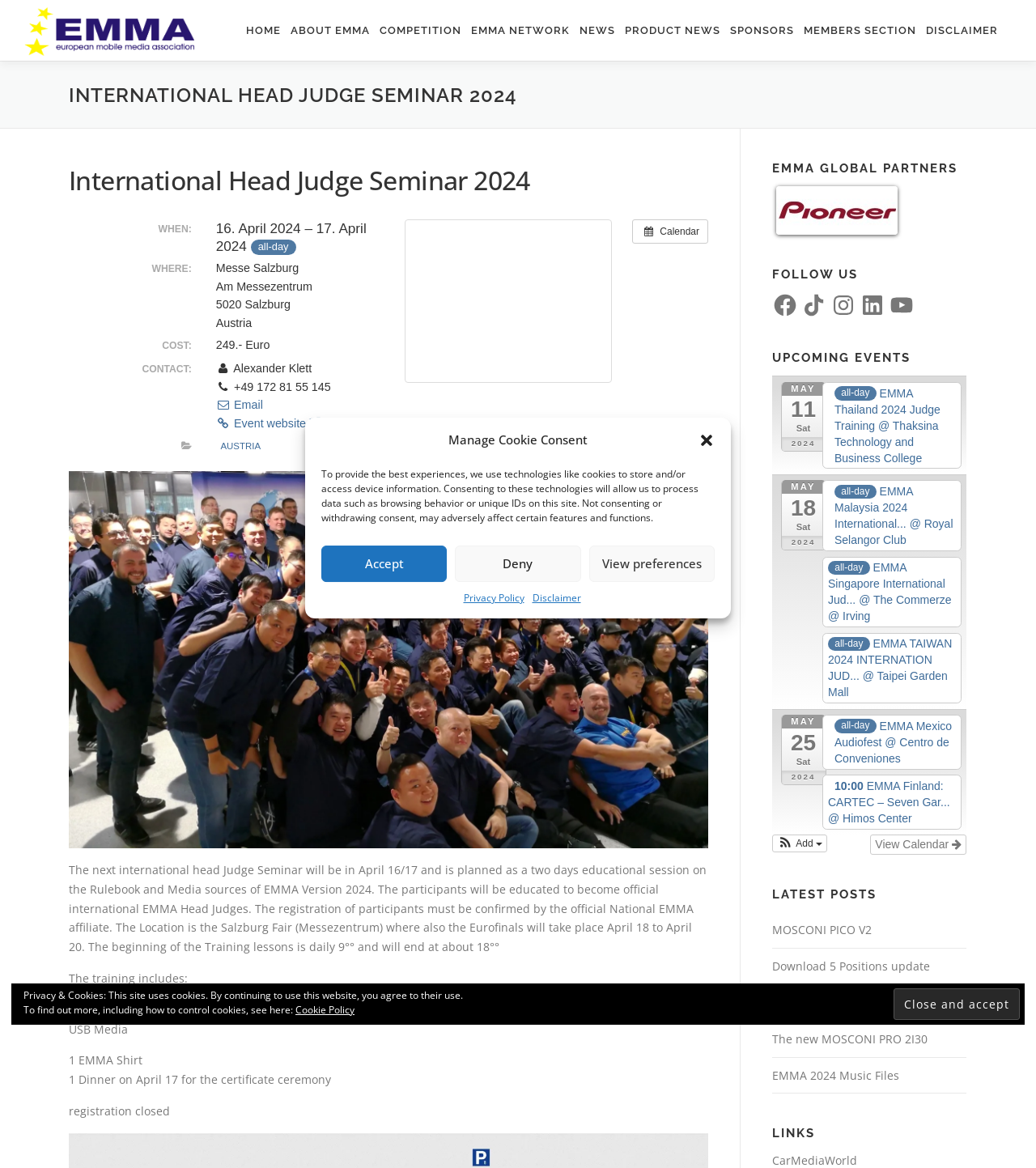Predict the bounding box coordinates of the area that should be clicked to accomplish the following instruction: "Visit Dr. Natalie Driessen's page". The bounding box coordinates should consist of four float numbers between 0 and 1, i.e., [left, top, right, bottom].

None